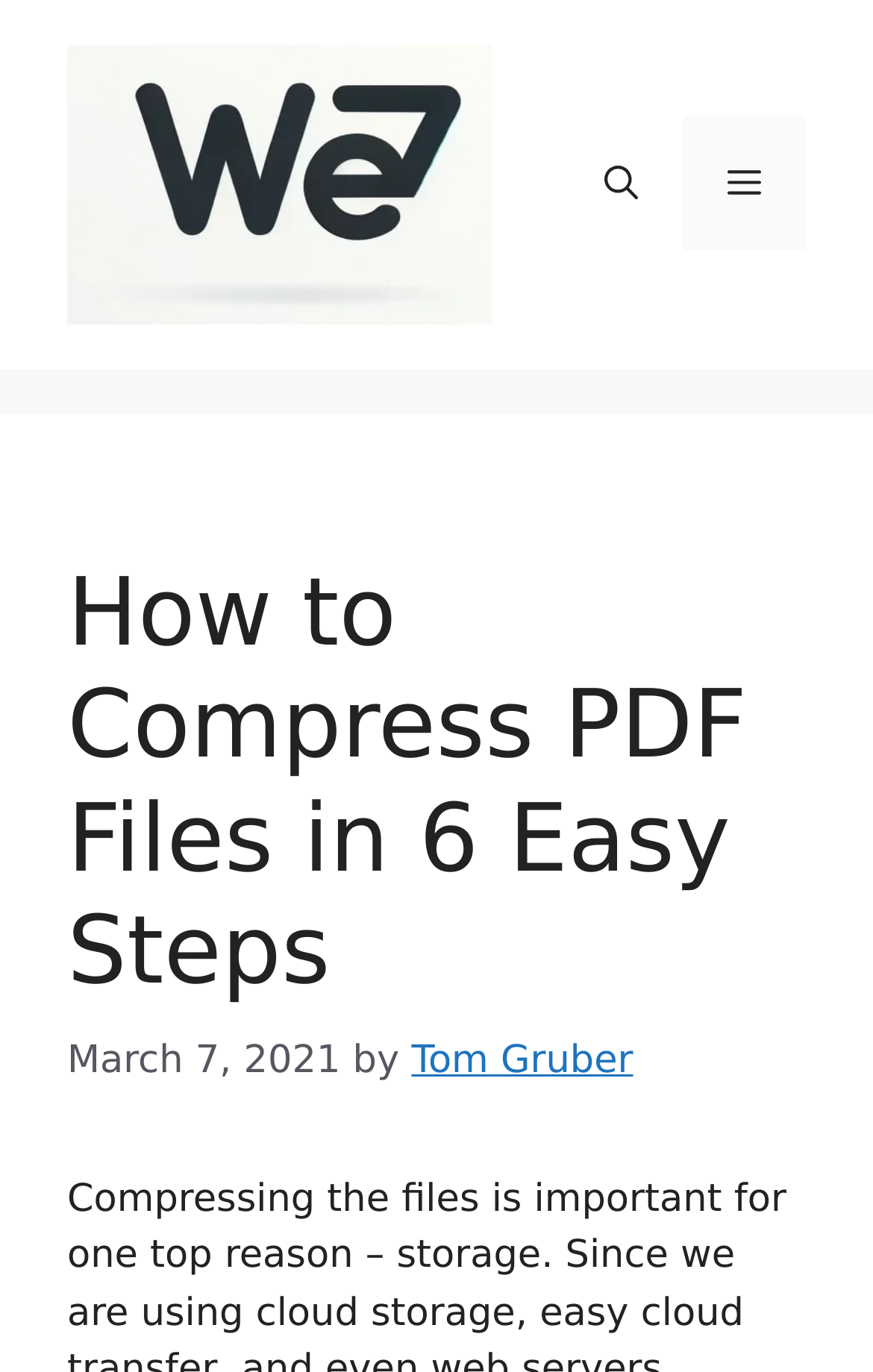What is the purpose of the button with the text 'Open search'?
Examine the screenshot and reply with a single word or phrase.

To open search